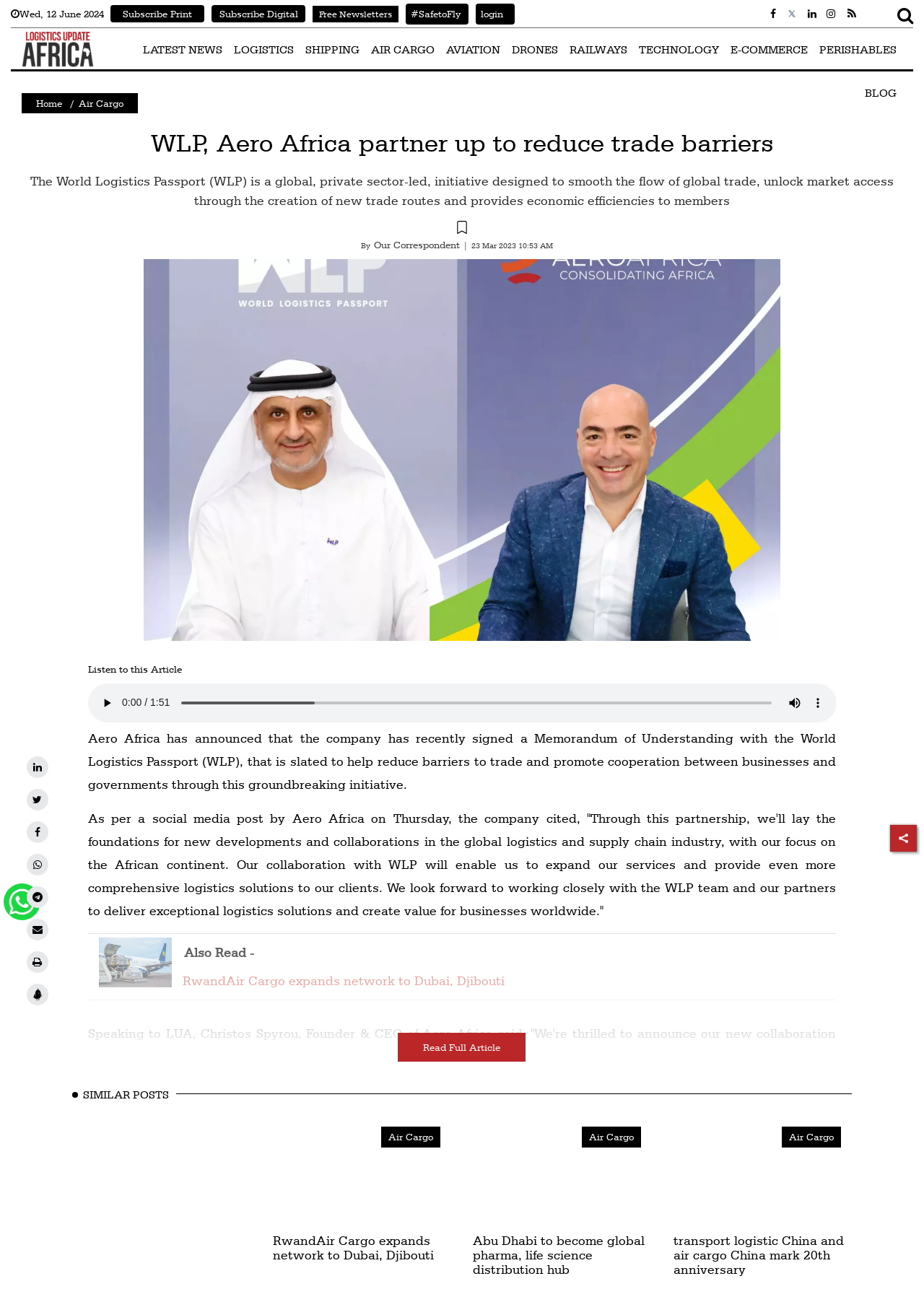Locate the bounding box coordinates of the element I should click to achieve the following instruction: "Share article on Facebook".

[0.029, 0.637, 0.052, 0.654]